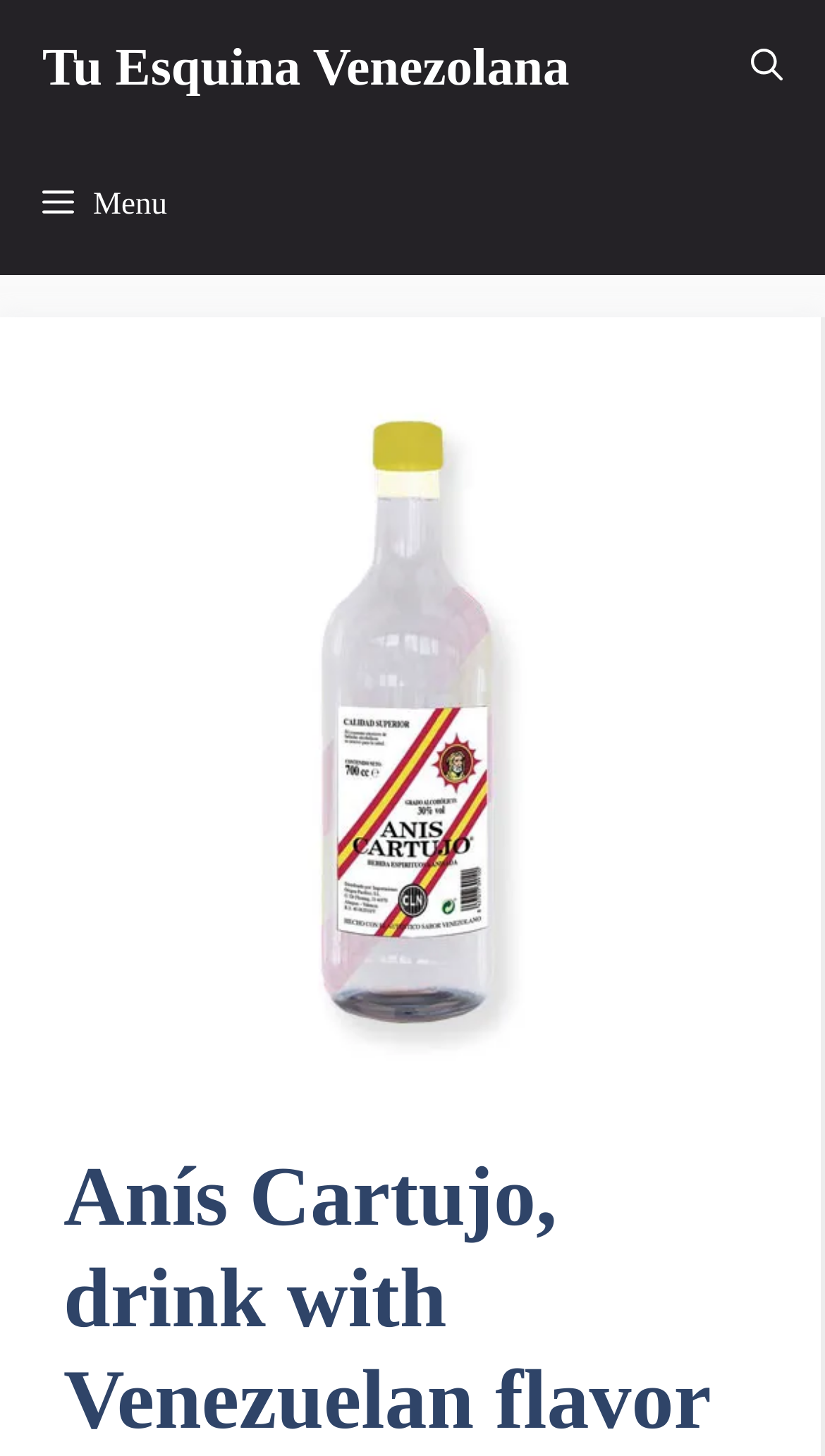Extract the main heading text from the webpage.

Anís Cartujo, drink with Venezuelan flavor